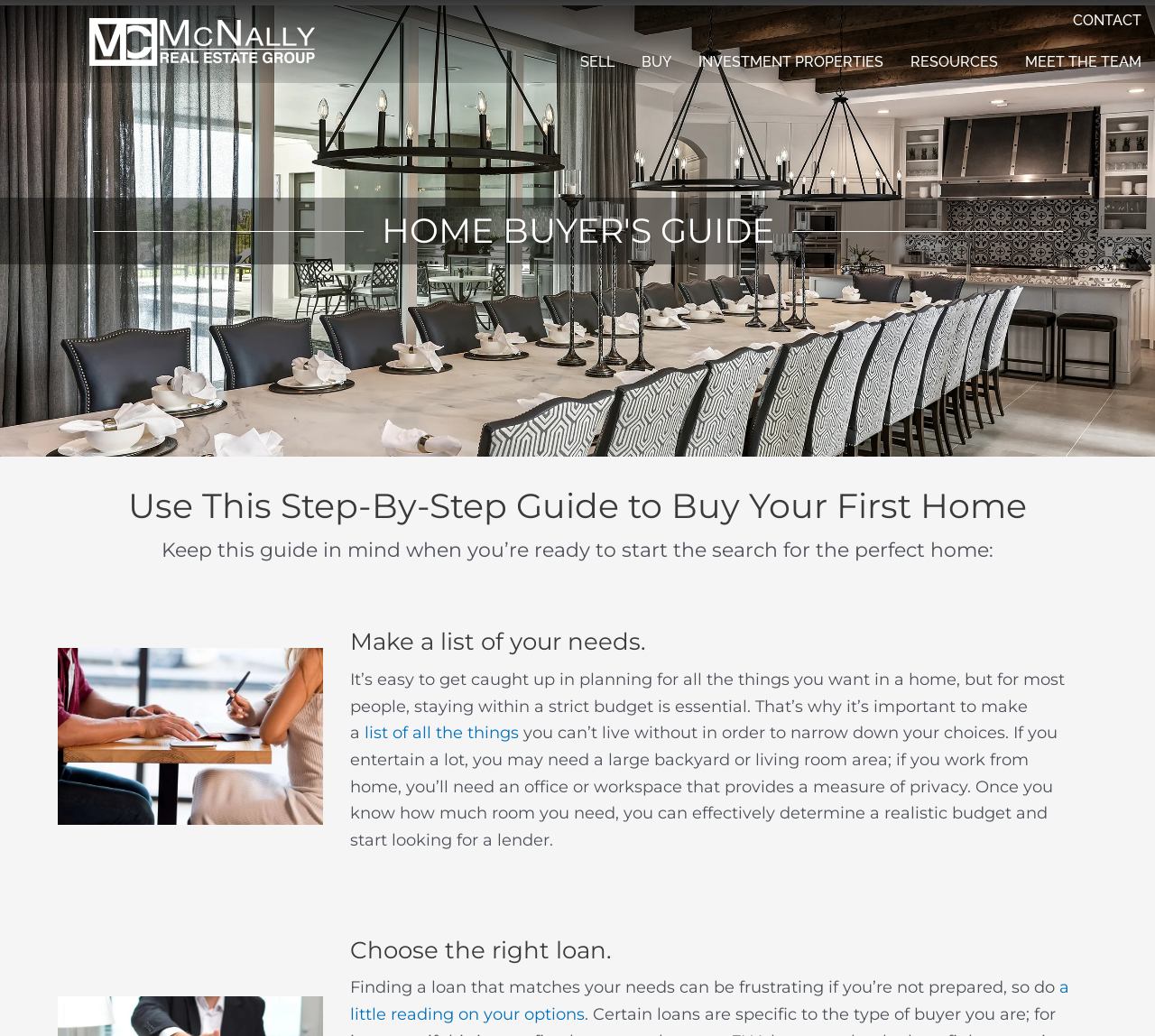Determine the bounding box coordinates for the clickable element required to fulfill the instruction: "Go to CONTACT page". Provide the coordinates as four float numbers between 0 and 1, i.e., [left, top, right, bottom].

[0.921, 0.004, 0.996, 0.036]